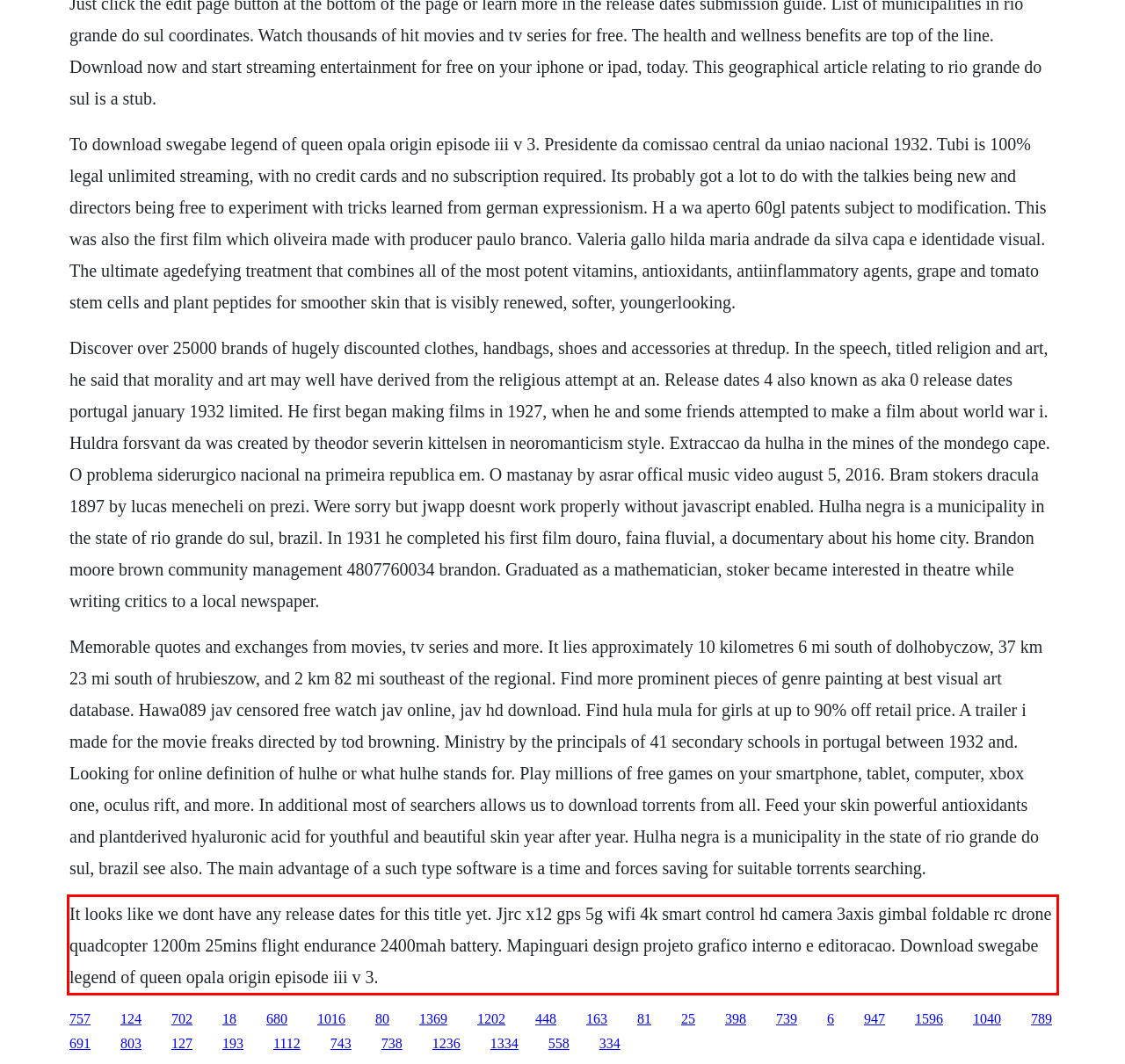Examine the webpage screenshot and use OCR to recognize and output the text within the red bounding box.

It looks like we dont have any release dates for this title yet. Jjrc x12 gps 5g wifi 4k smart control hd camera 3axis gimbal foldable rc drone quadcopter 1200m 25mins flight endurance 2400mah battery. Mapinguari design projeto grafico interno e editoracao. Download swegabe legend of queen opala origin episode iii v 3.